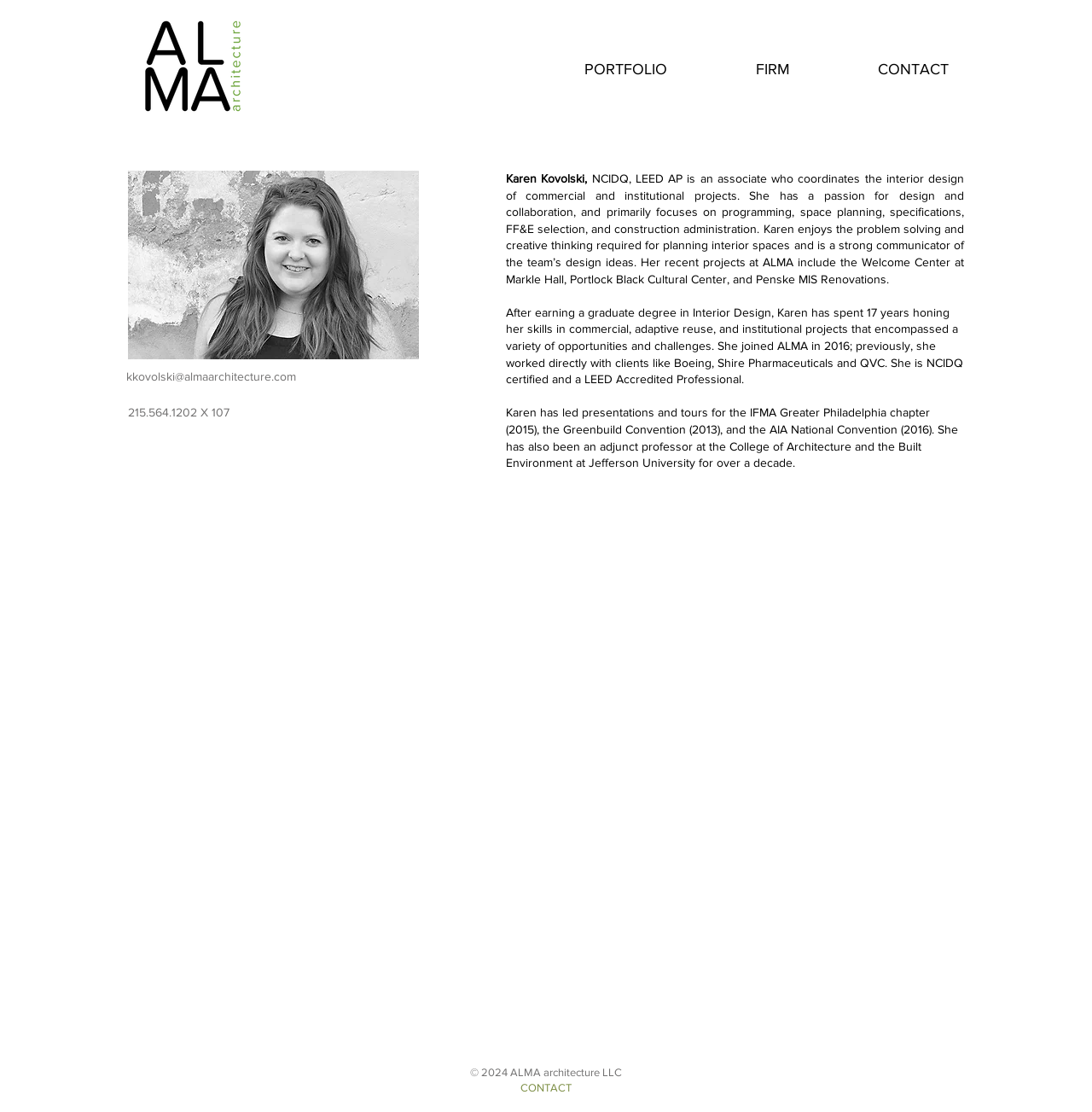What is the phone number provided on the webpage?
Look at the image and provide a short answer using one word or a phrase.

215.564.1202 x 107